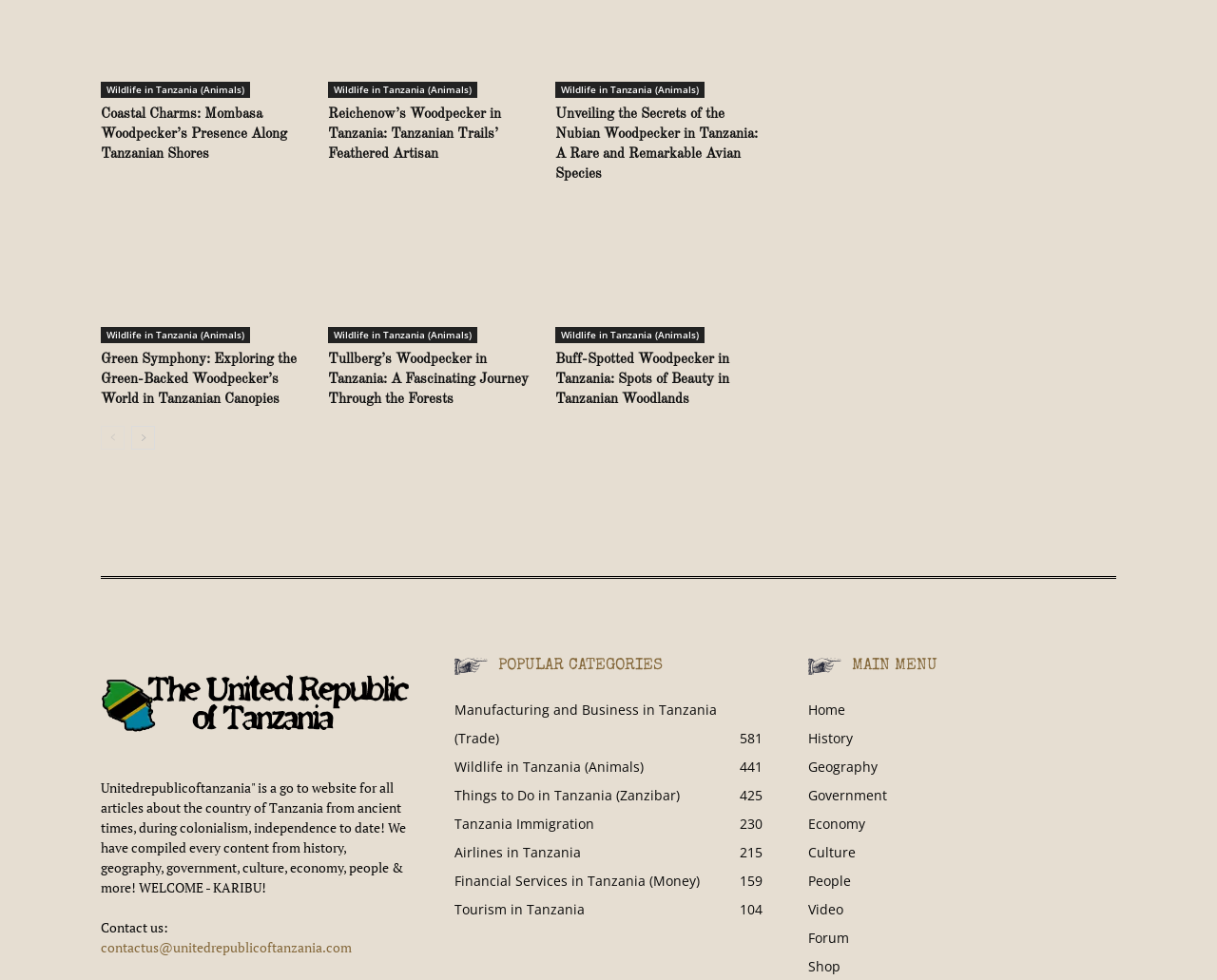Please provide a one-word or short phrase answer to the question:
What is the main topic of this website?

Tanzania